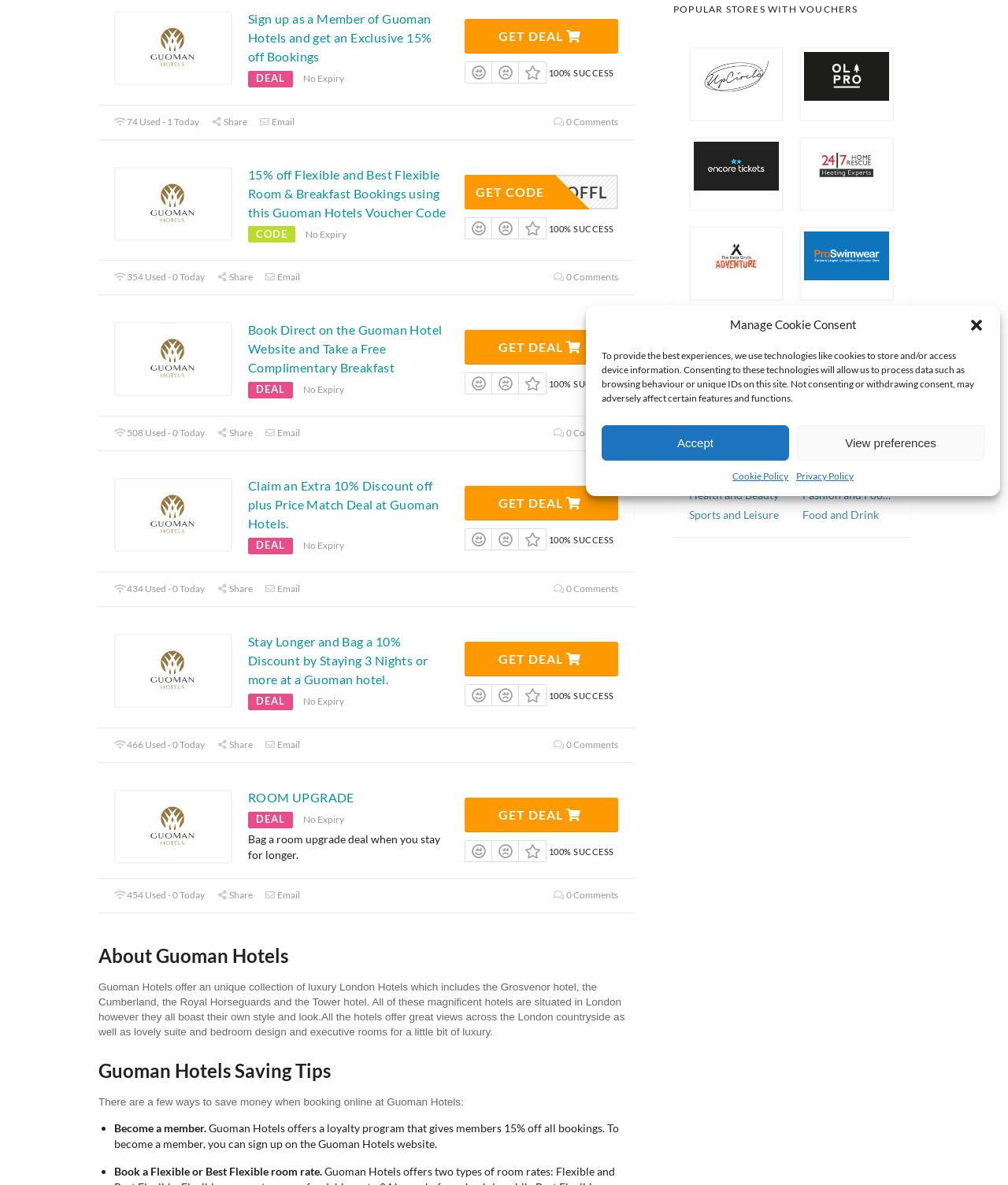Based on the element description alt="Revolution Beauty logo" title="revolution-beauty-logo", identify the bounding box coordinates for the UI element. The coordinates should be in the format (top-left x, top-left y, bottom-right x, bottom-right y) and within the 0 to 1 range.

[0.795, 0.268, 0.885, 0.328]